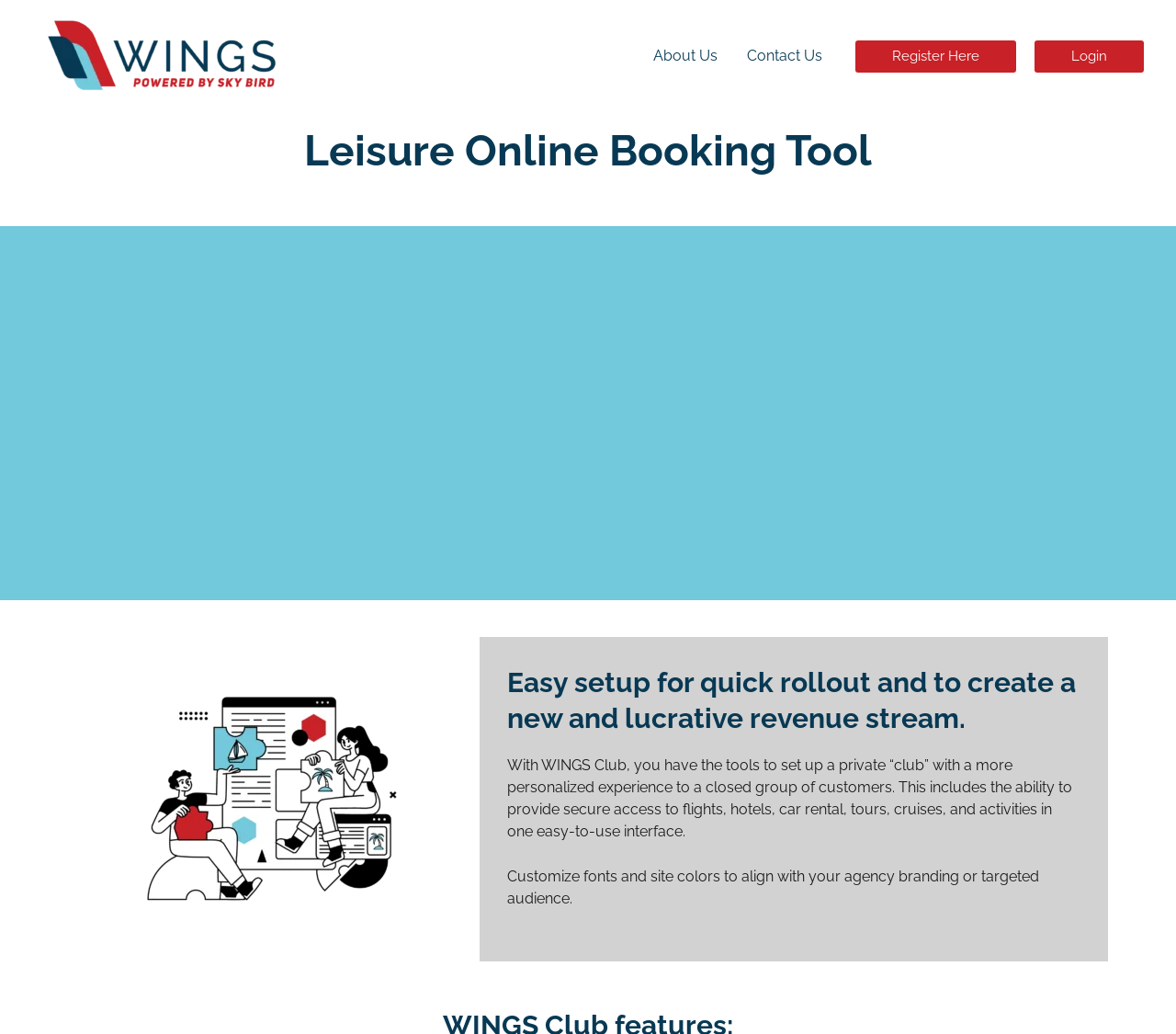What type of access can be provided to customers?
Please give a detailed answer to the question using the information shown in the image.

The StaticText element 'With WINGS Club, you have the tools to set up a private “club” with a more personalized experience to a closed group of customers. This includes the ability to provide secure access to flights, hotels, car rental, tours, cruises, and activities in one easy-to-use interface.' suggests that secure access can be provided to customers.